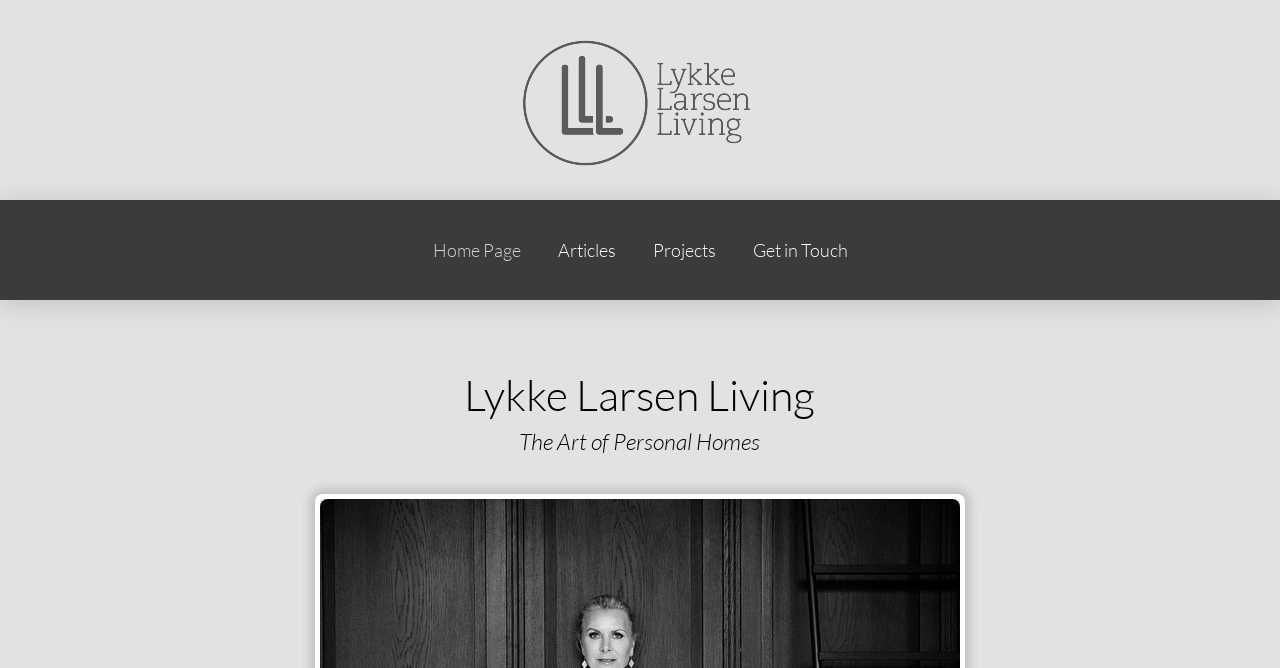Use a single word or phrase to answer the question:
Where is the 'Get in Touch' link located?

Top right